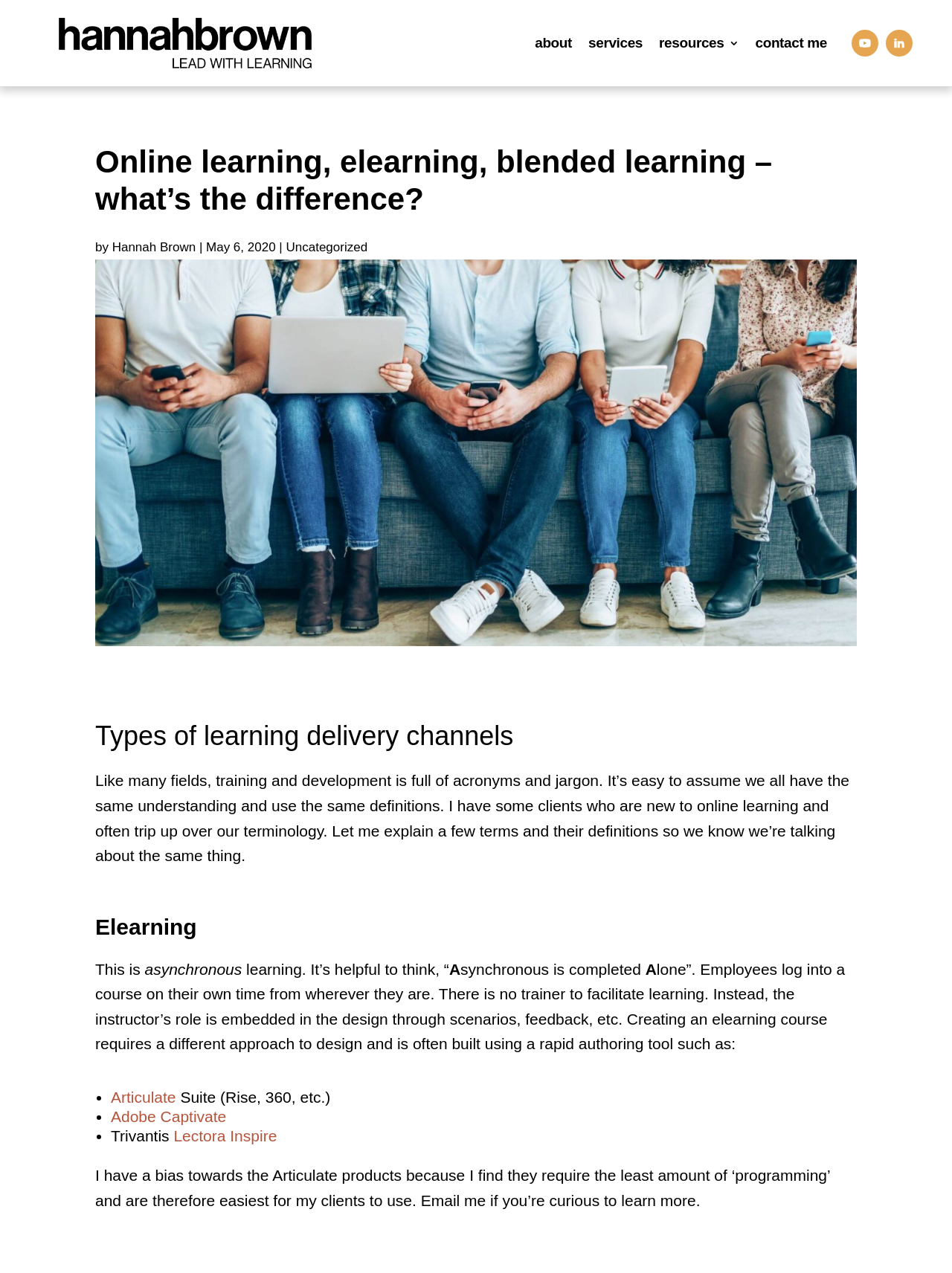Provide the bounding box coordinates of the HTML element this sentence describes: "Resources". The bounding box coordinates consist of four float numbers between 0 and 1, i.e., [left, top, right, bottom].

[0.692, 0.012, 0.776, 0.056]